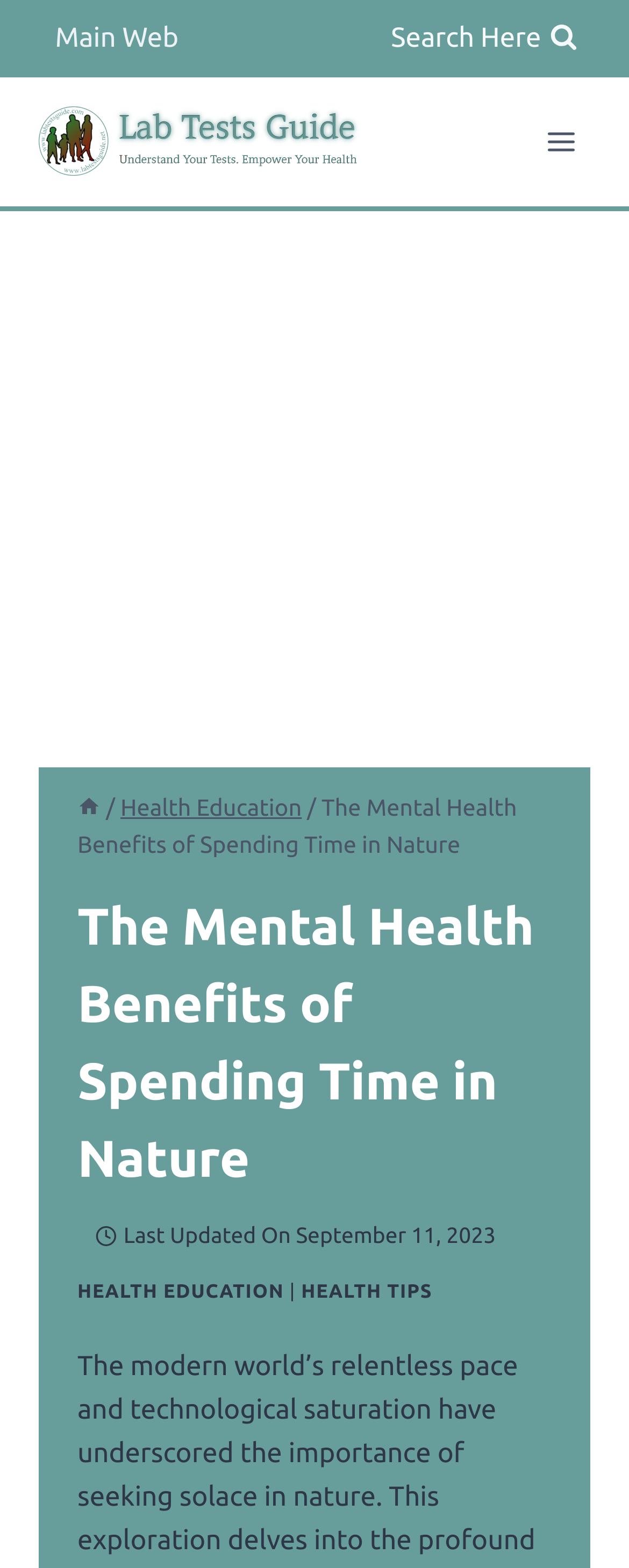Please mark the clickable region by giving the bounding box coordinates needed to complete this instruction: "Go to the main web".

[0.062, 0.0, 0.31, 0.049]